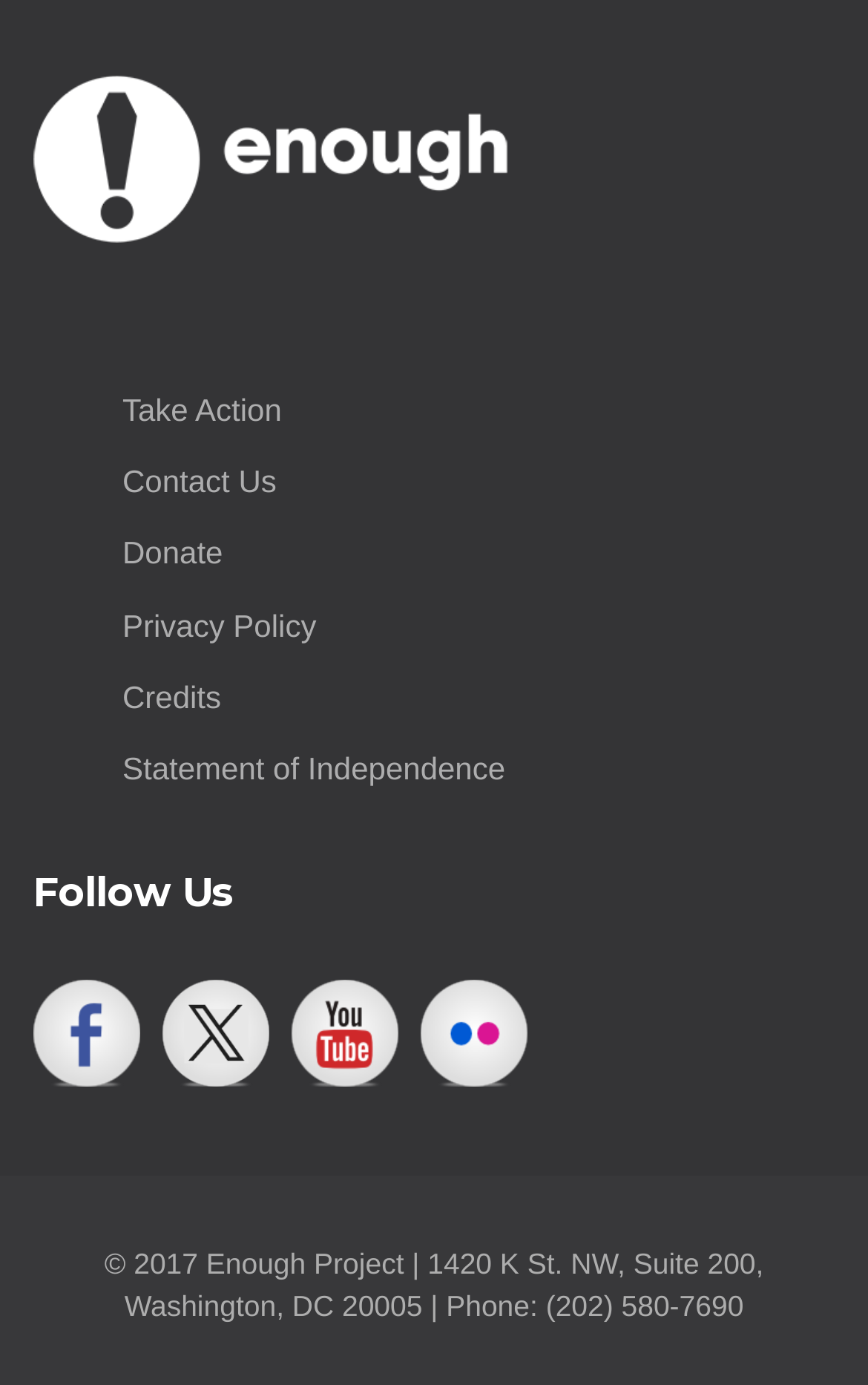Please locate the bounding box coordinates of the region I need to click to follow this instruction: "Visit Facebook page".

None